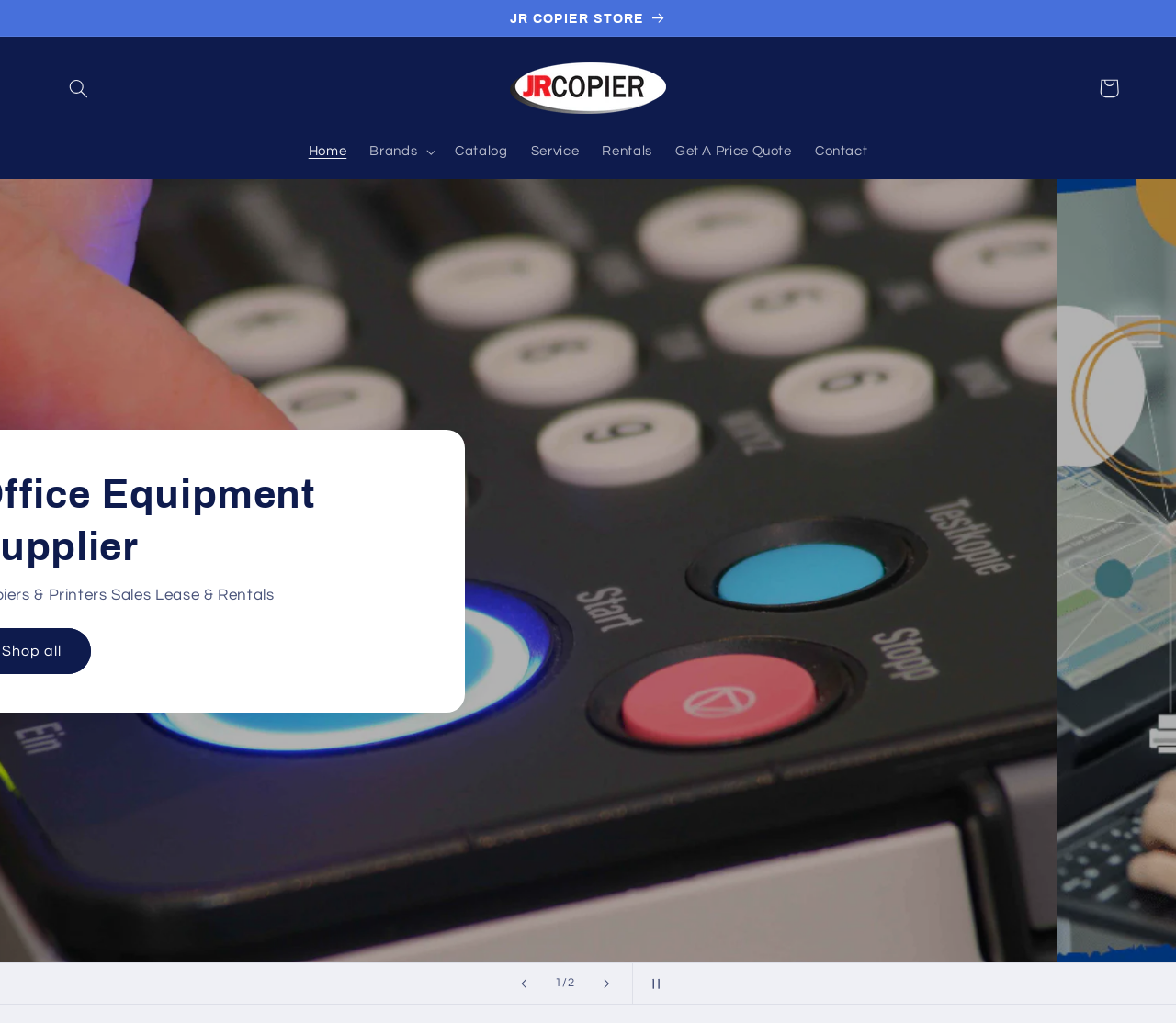What is the function of the 'Previous slide' button?
Please provide an in-depth and detailed response to the question.

The 'Previous slide' button is part of a slideshow or carousel, and its function is to navigate to the previous slide or image in the sequence, as indicated by its position and text.